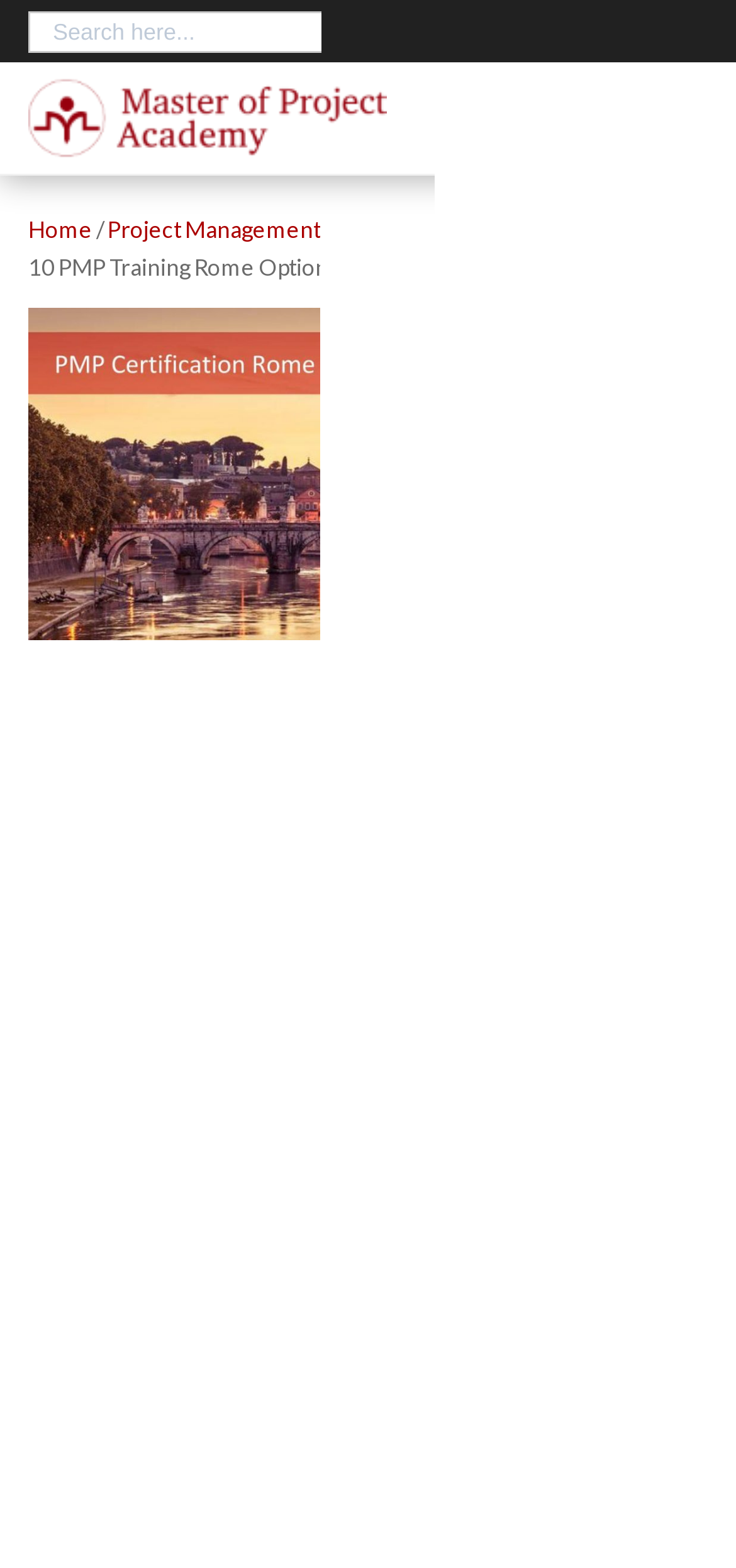Using the format (top-left x, top-left y, bottom-right x, bottom-right y), and given the element description, identify the bounding box coordinates within the screenshot: Toggle navigation

[0.849, 0.049, 0.962, 0.09]